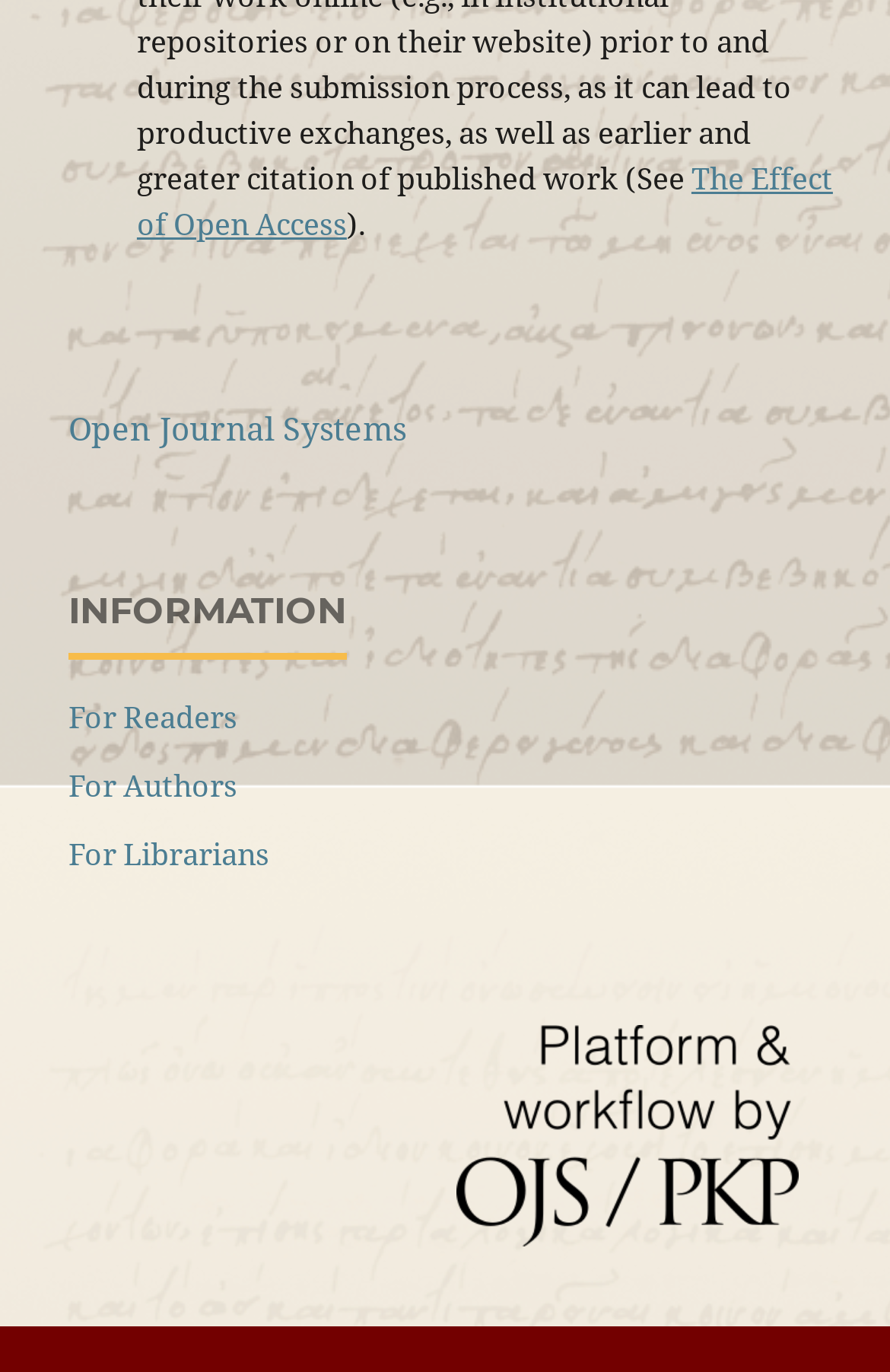Please provide a brief answer to the following inquiry using a single word or phrase:
What is the text of the heading in the sidebar?

INFORMATION